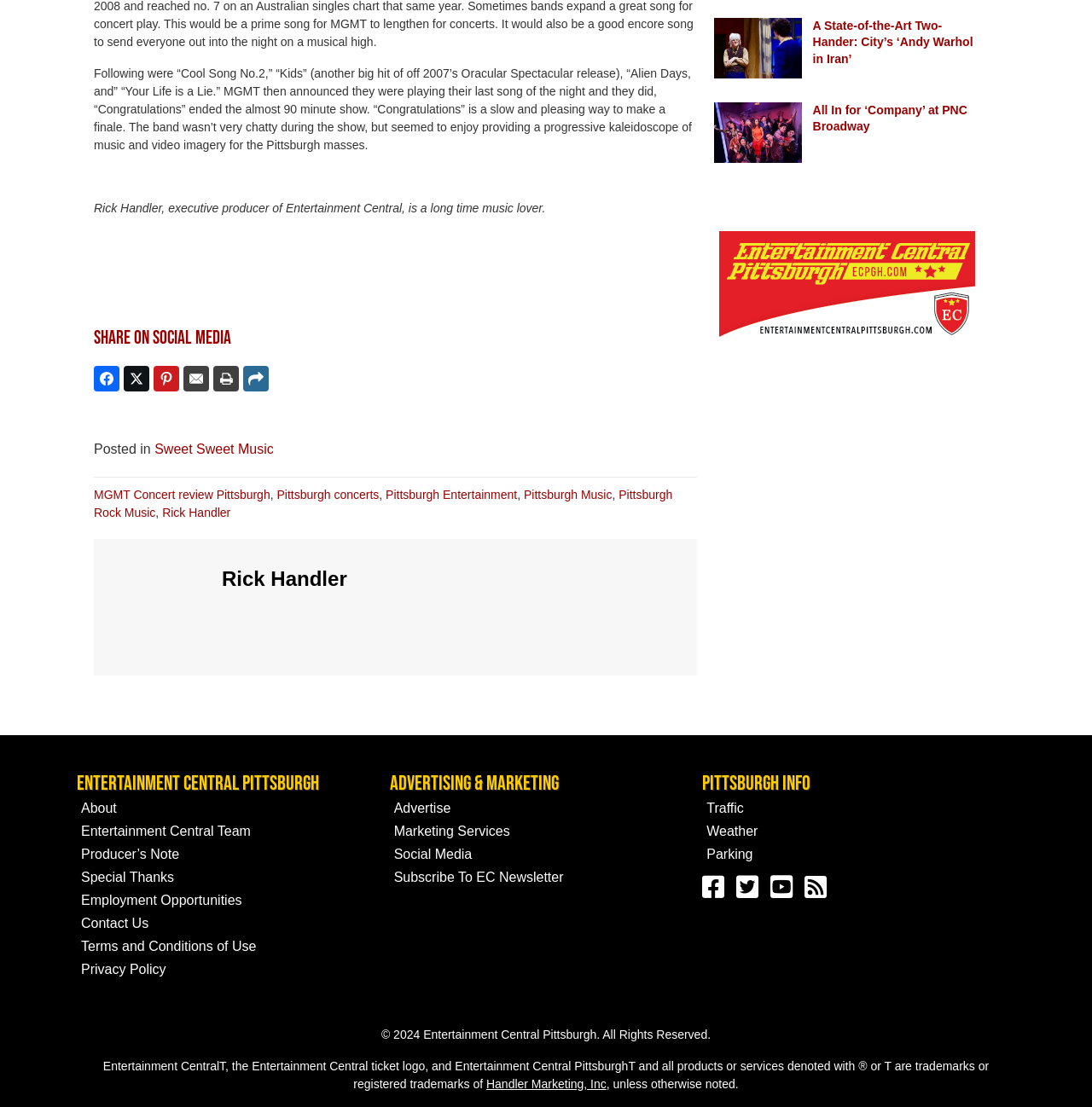What is the name of the concert reviewed?
Please provide a single word or phrase as your answer based on the screenshot.

MGMT Concert